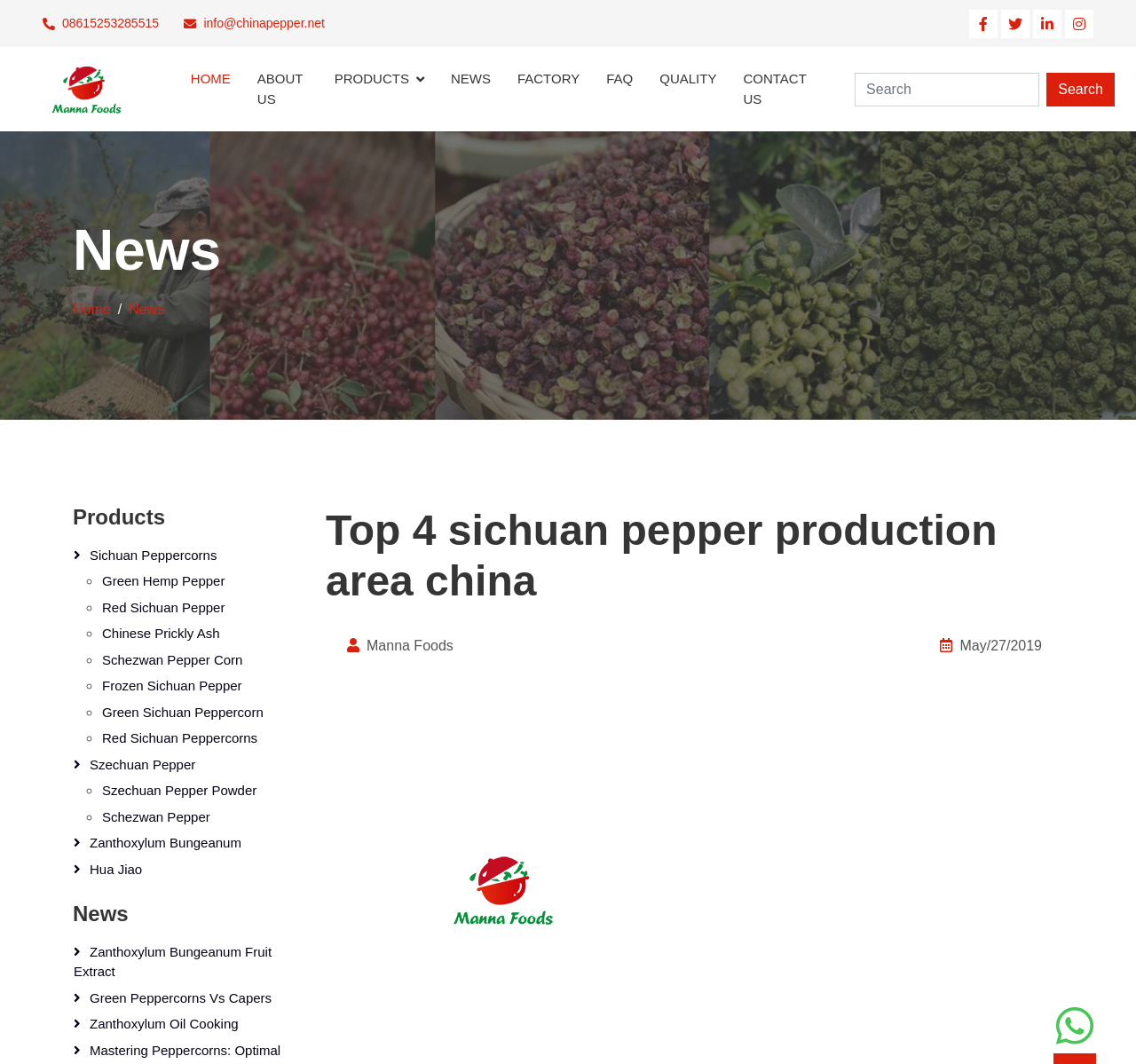What is the search box located at?
Please answer the question with a single word or phrase, referencing the image.

Top-right corner